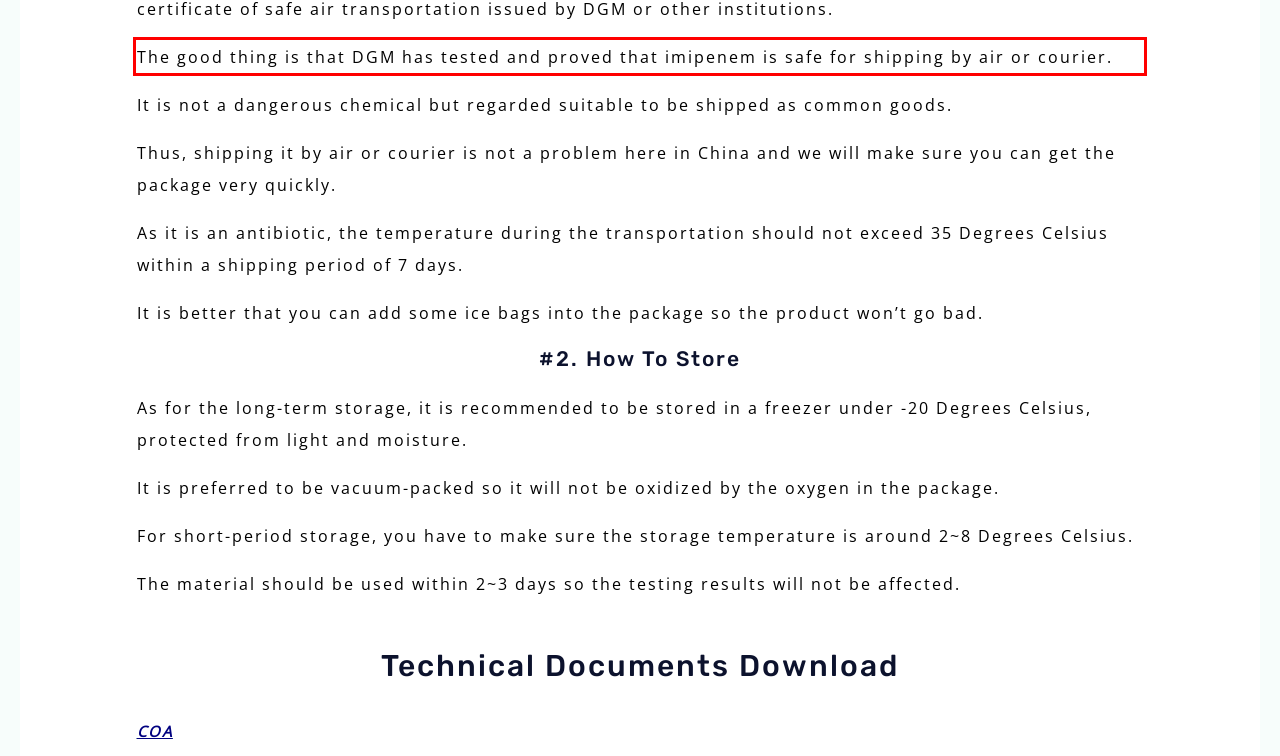From the provided screenshot, extract the text content that is enclosed within the red bounding box.

The good thing is that DGM has tested and proved that imipenem is safe for shipping by air or courier.